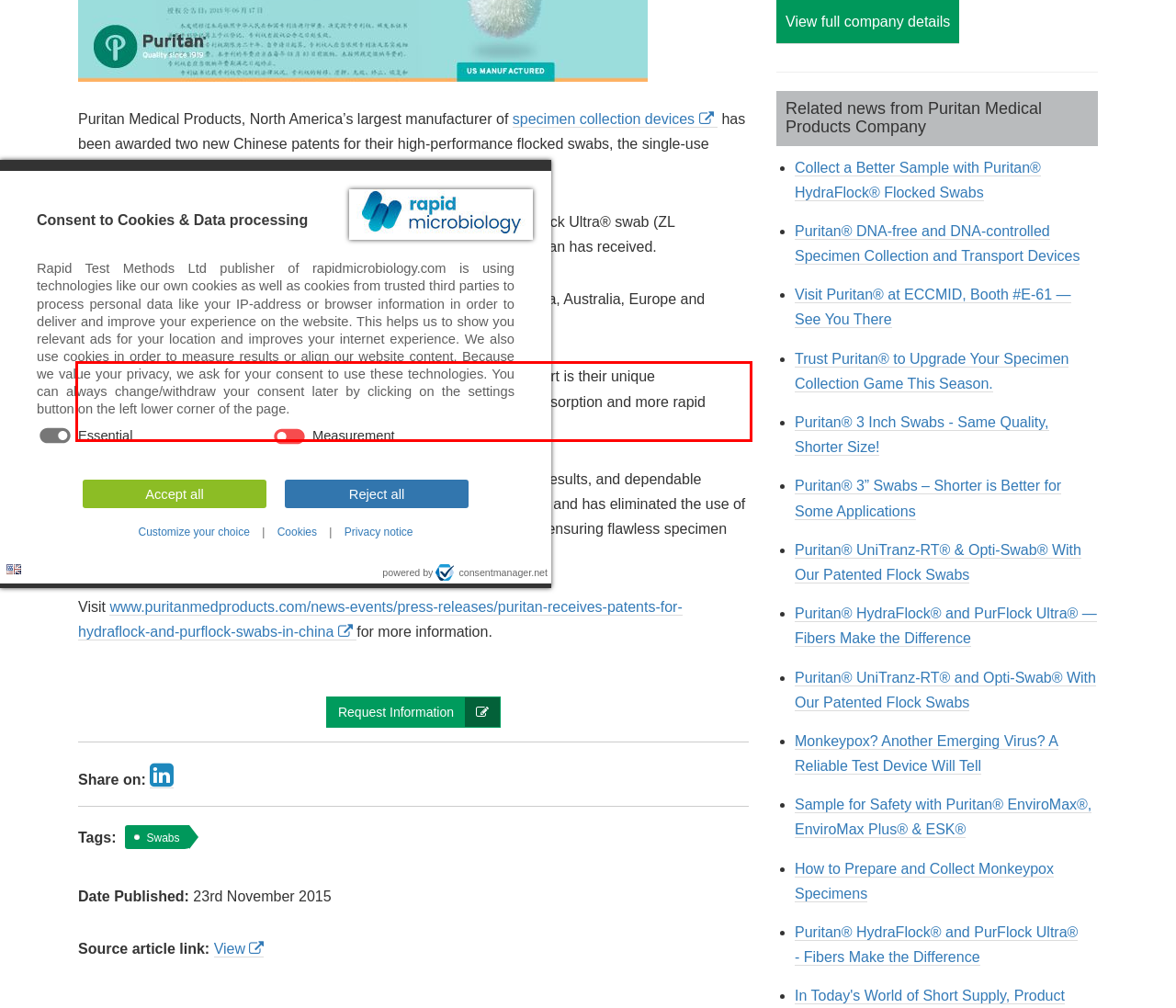Please analyze the screenshot of a webpage and extract the text content within the red bounding box using OCR.

What sets Puritan’s HydraFlock® and PurFlock Ultra® swabs apart is their unique microstructure and proprietary flocking process, providing for superior absorption and more rapid elution of specimen.